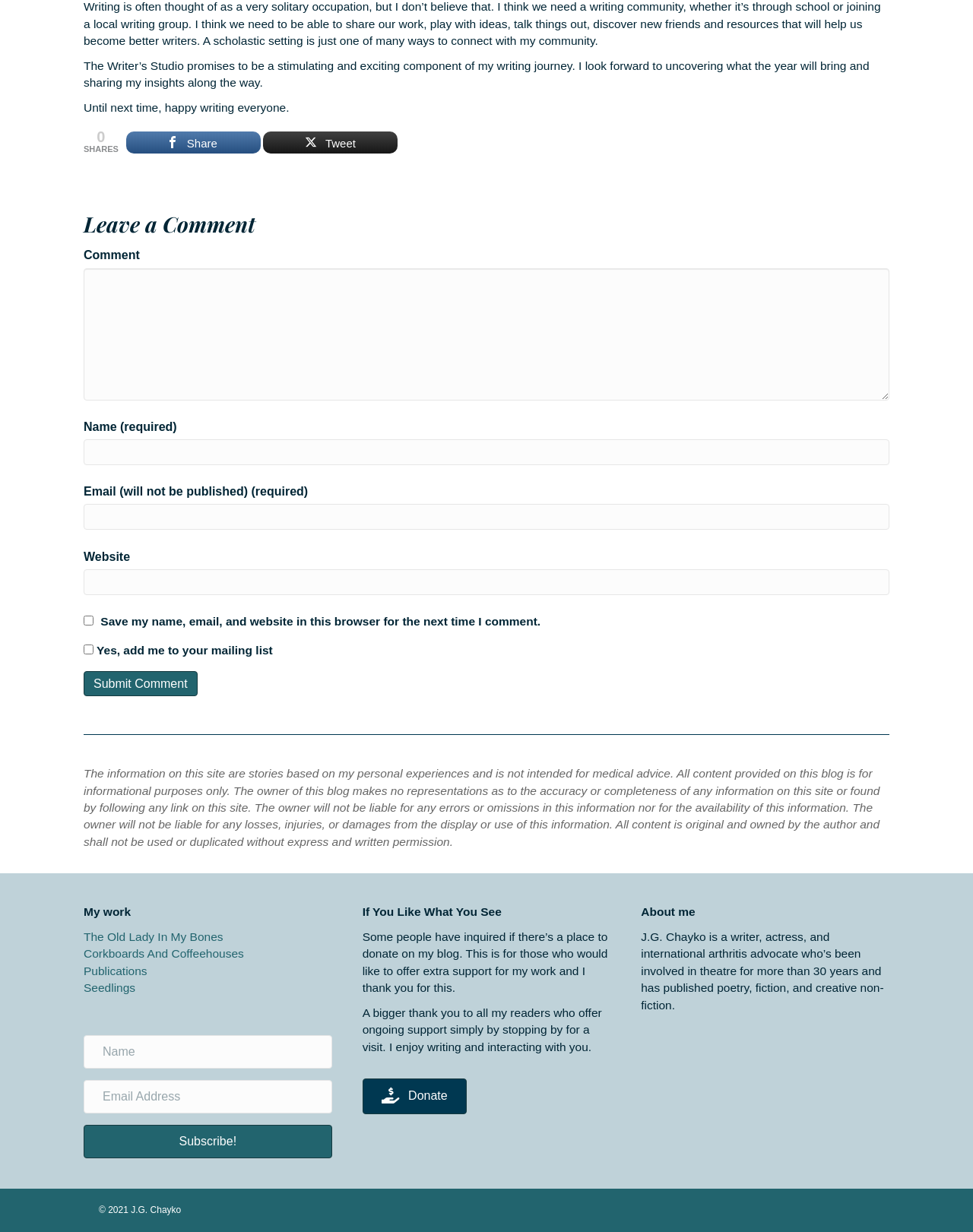Locate the coordinates of the bounding box for the clickable region that fulfills this instruction: "Click on PRIVACY POLICY".

None